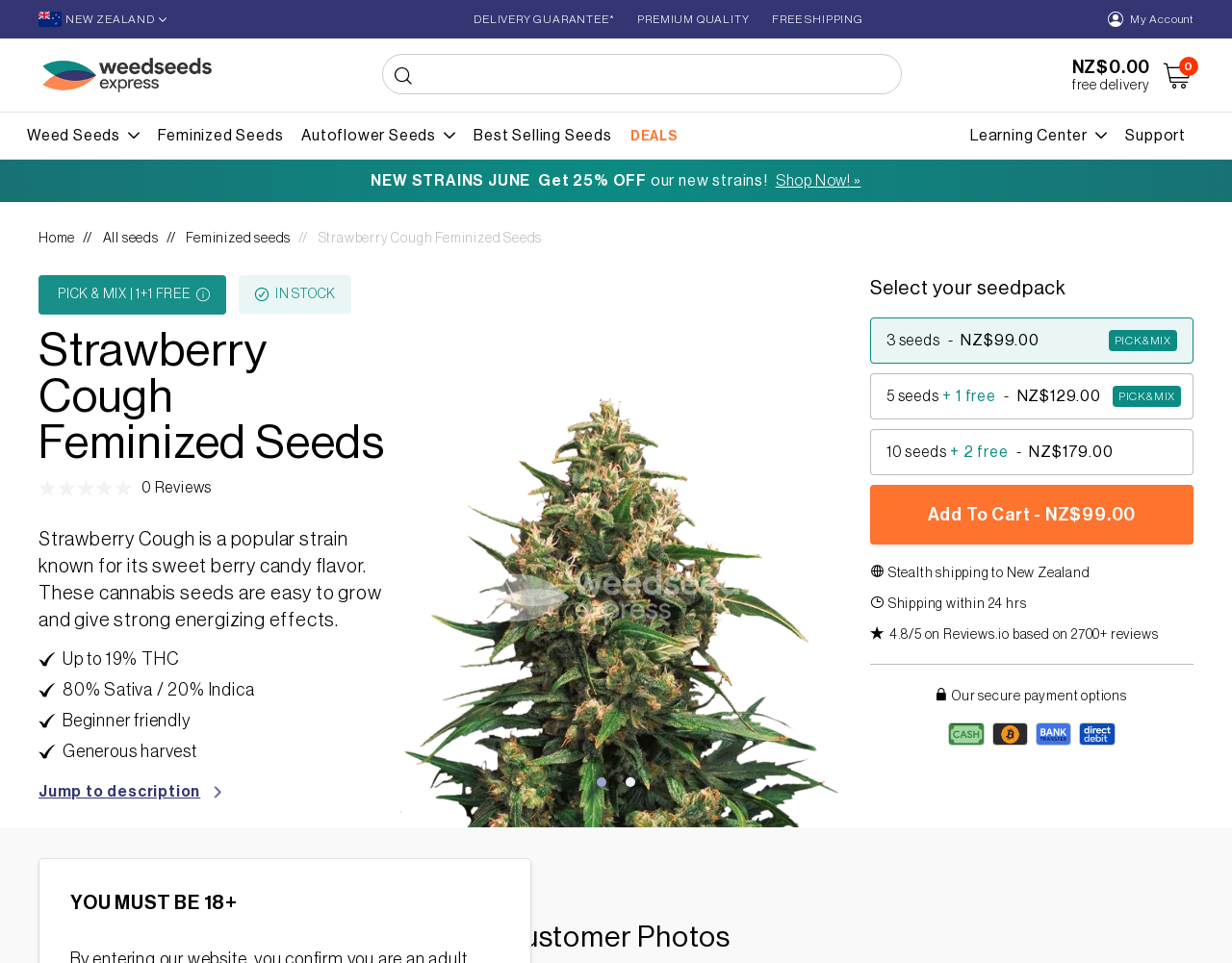Please identify the bounding box coordinates of the clickable area that will allow you to execute the instruction: "View the 'Customer Photos'".

[0.031, 0.955, 0.969, 0.991]